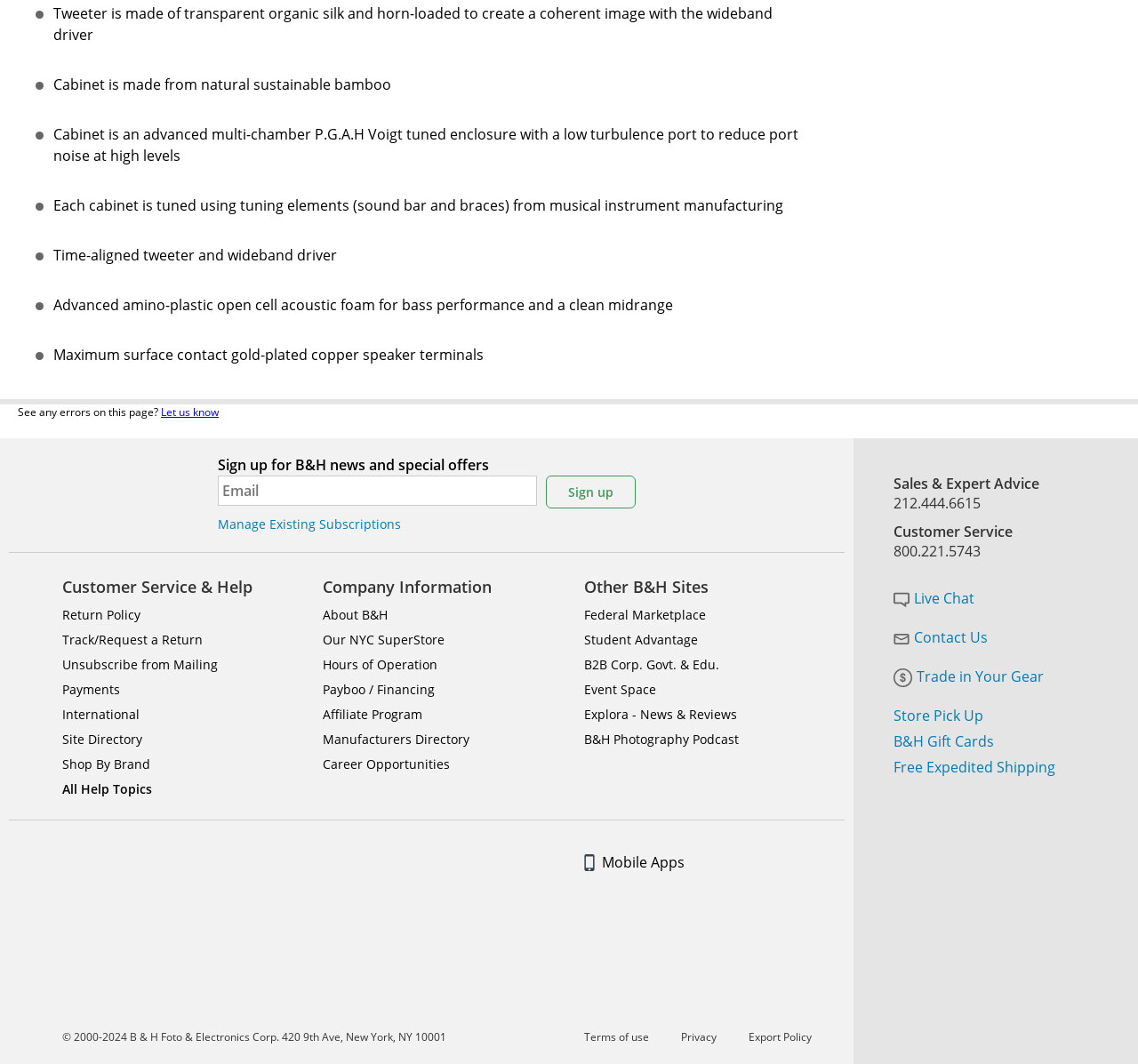Pinpoint the bounding box coordinates of the clickable element needed to complete the instruction: "Let us know about errors on this page". The coordinates should be provided as four float numbers between 0 and 1: [left, top, right, bottom].

[0.141, 0.38, 0.192, 0.394]